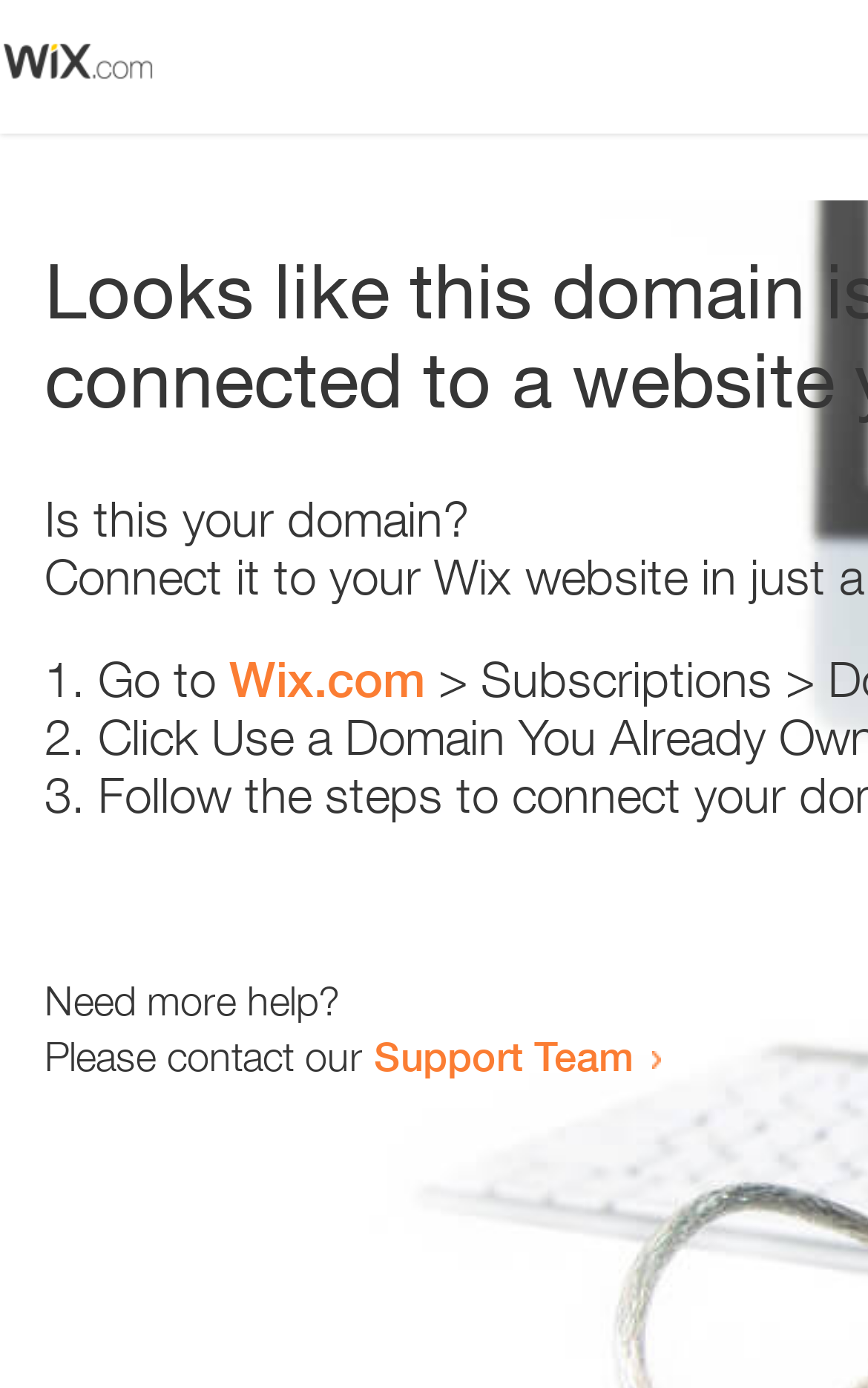What is the domain being referred to?
Answer the question with just one word or phrase using the image.

Wix.com